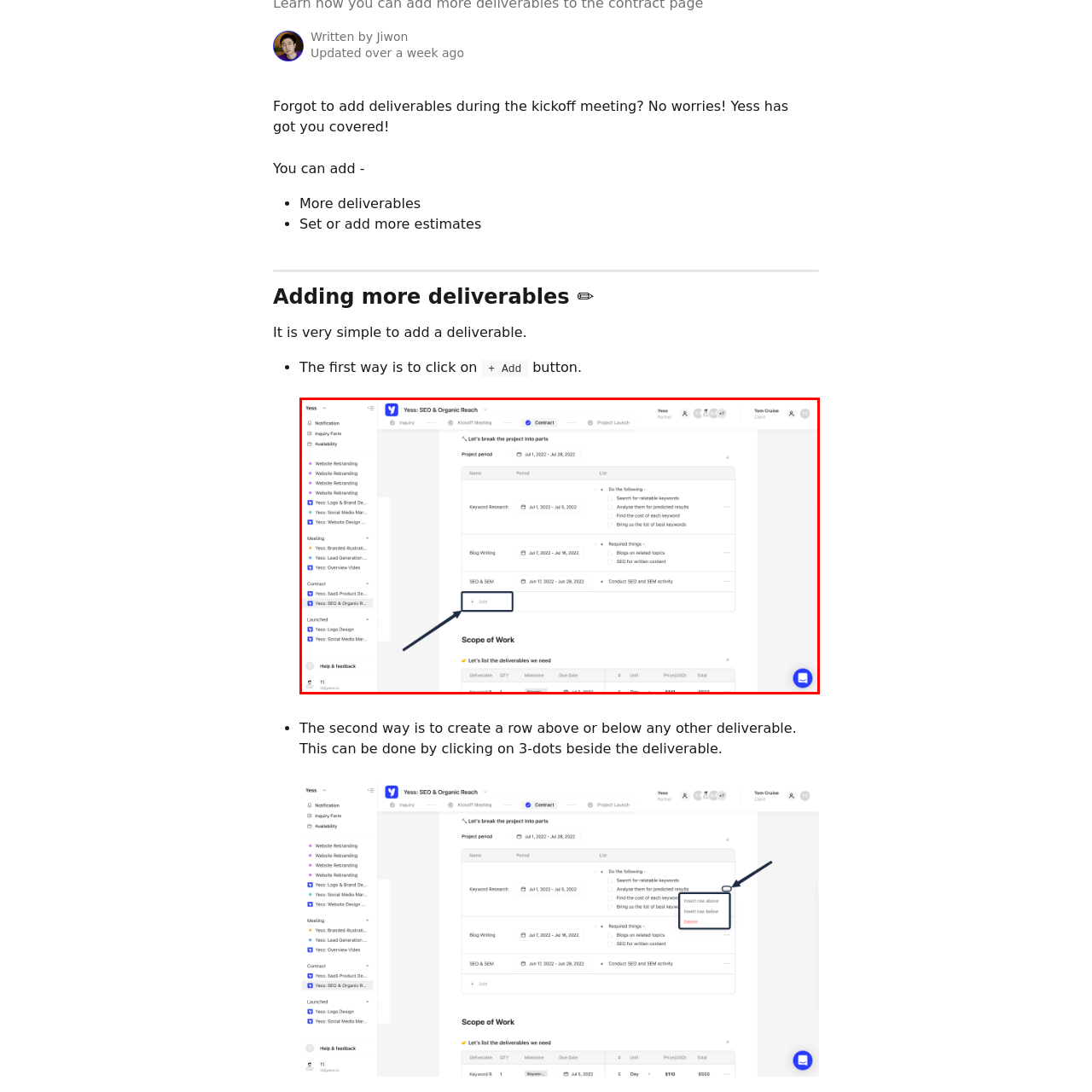Examine the image inside the red outline, What is the design style of the interface?
 Answer with a single word or phrase.

Clean and organized